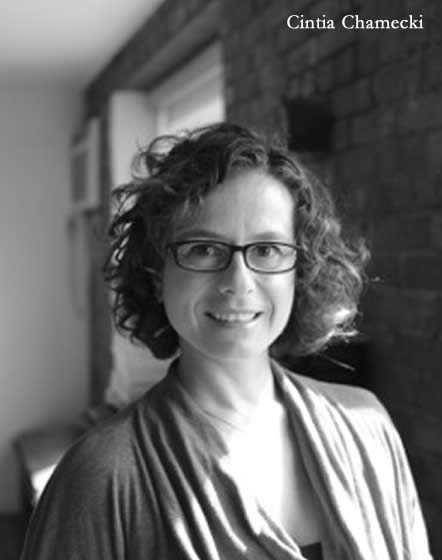Provide an extensive narrative of what is shown in the image.

The image features Cintia Chamecki, a talented filmmaker originally from Curitiba, Brazil. Known for her work in dance and choreography, Cintia co-founded FILMADAY, a production company dedicated to creating short documentary films that capture intimate moments in the lives of children. Her notable project, "HERE WE ARE," serves as her first feature-length documentary, which delves into the stories of the Jewish community in Curitiba, highlighting the cultural identity that emerges across generations of immigrants. In her journey as an artist, she aims to preserve and share vital familial narratives, drawing inspiration from her own grandmother's immigration tales. The background hints at a comfortable, creative workspace, reflective of Cintia's passion for storytelling and cultural exploration.